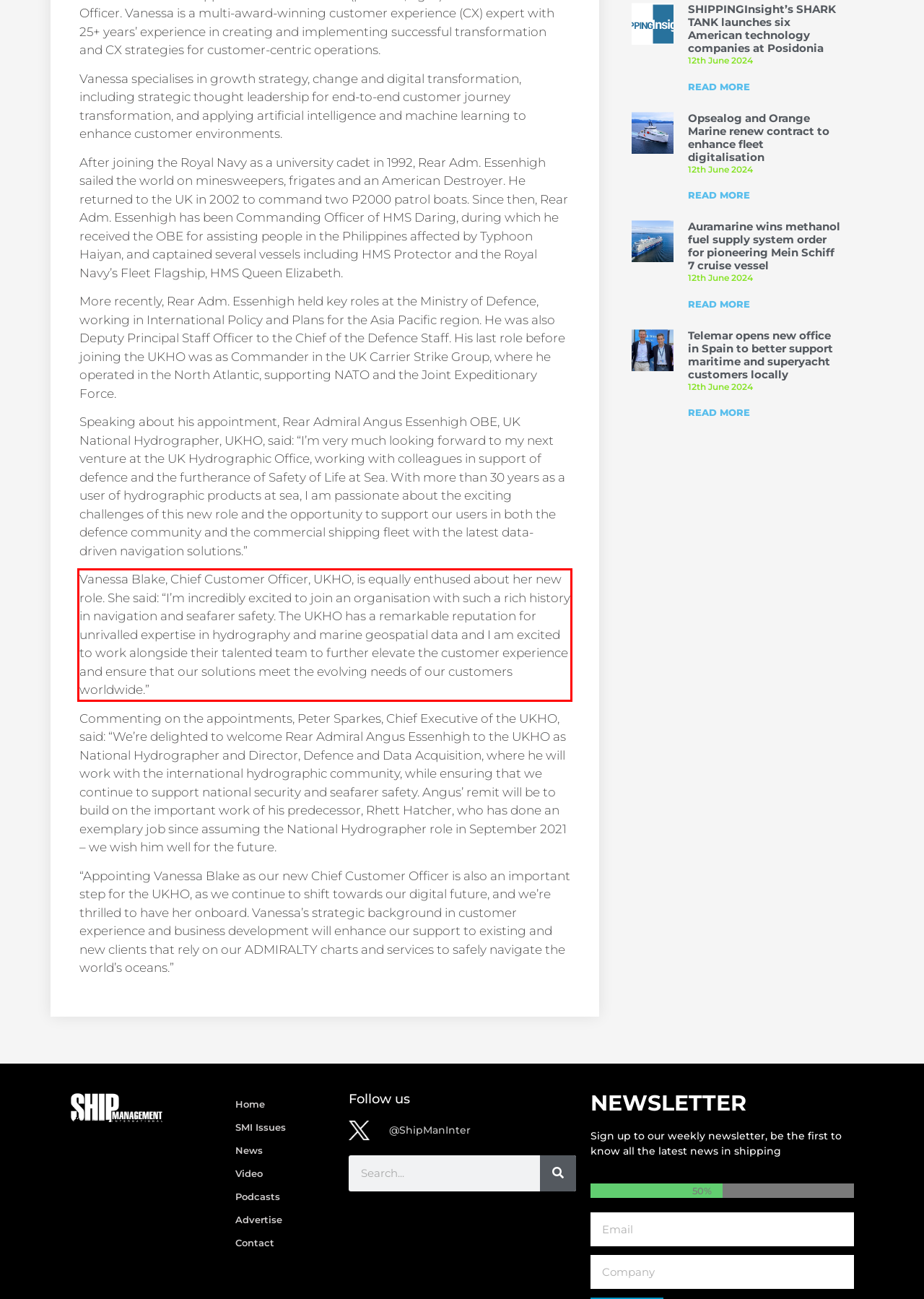You are provided with a webpage screenshot that includes a red rectangle bounding box. Extract the text content from within the bounding box using OCR.

Vanessa Blake, Chief Customer Officer, UKHO, is equally enthused about her new role. She said: “I’m incredibly excited to join an organisation with such a rich history in navigation and seafarer safety. The UKHO has a remarkable reputation for unrivalled expertise in hydrography and marine geospatial data and I am excited to work alongside their talented team to further elevate the customer experience and ensure that our solutions meet the evolving needs of our customers worldwide.”